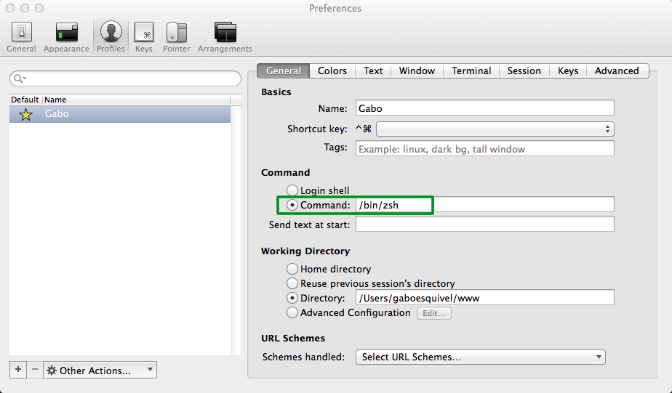What shell is set as the default?
Answer the question using a single word or phrase, according to the image.

Z shell (zsh)